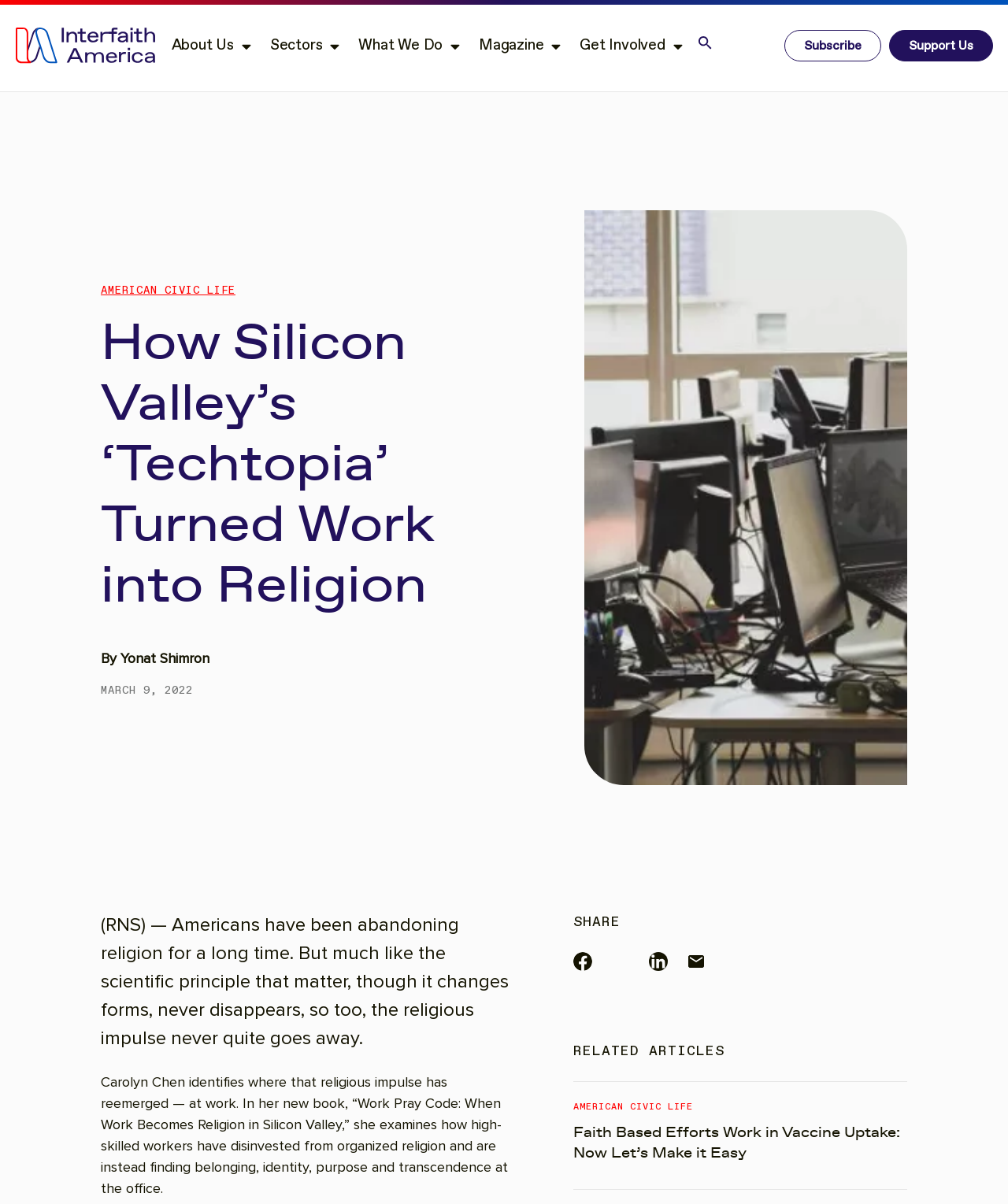Locate the UI element described by What We Do in the provided webpage screenshot. Return the bounding box coordinates in the format (top-left x, top-left y, bottom-right x, bottom-right y), ensuring all values are between 0 and 1.

[0.356, 0.0, 0.456, 0.076]